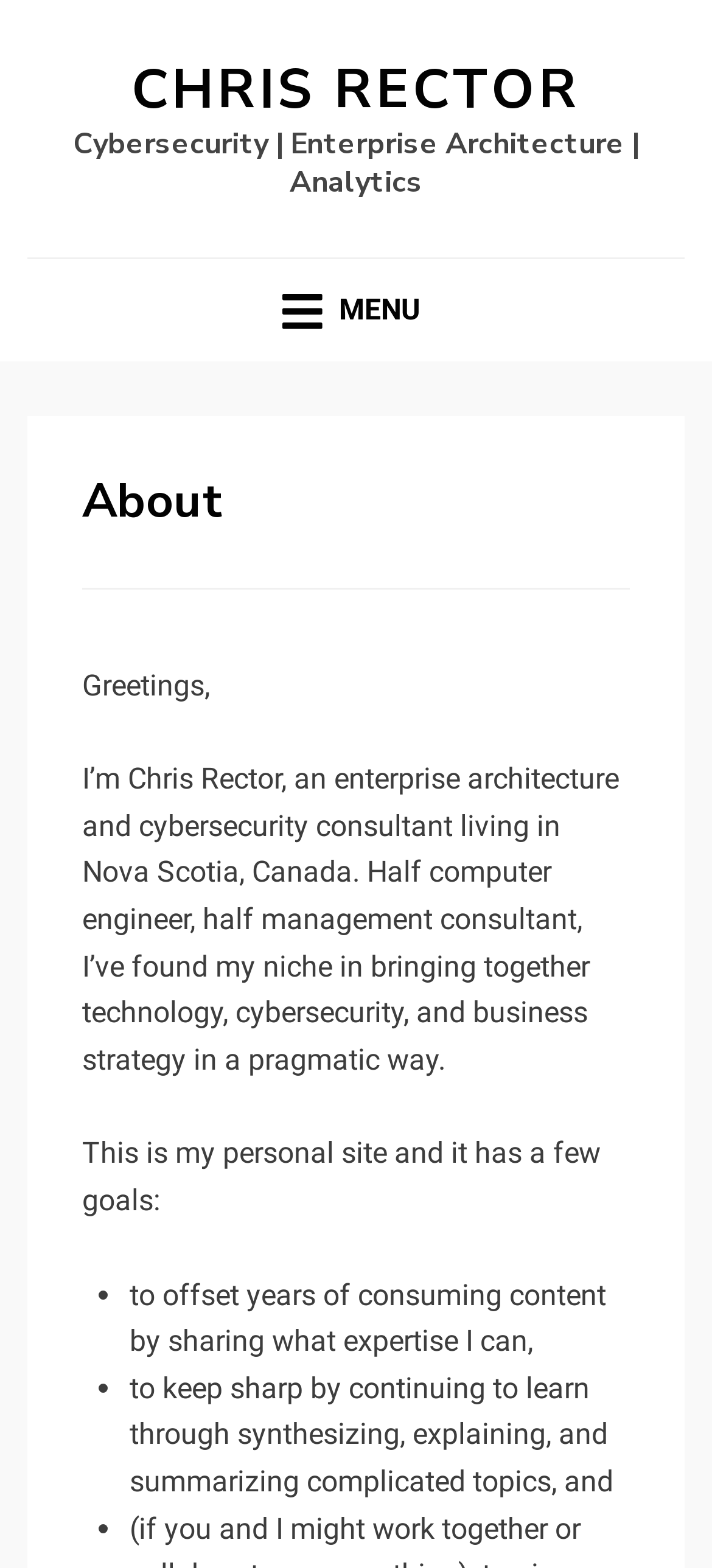What is the relationship between technology, cybersecurity, and business strategy in Chris Rector's approach?
Using the visual information, answer the question in a single word or phrase.

Pragmatic